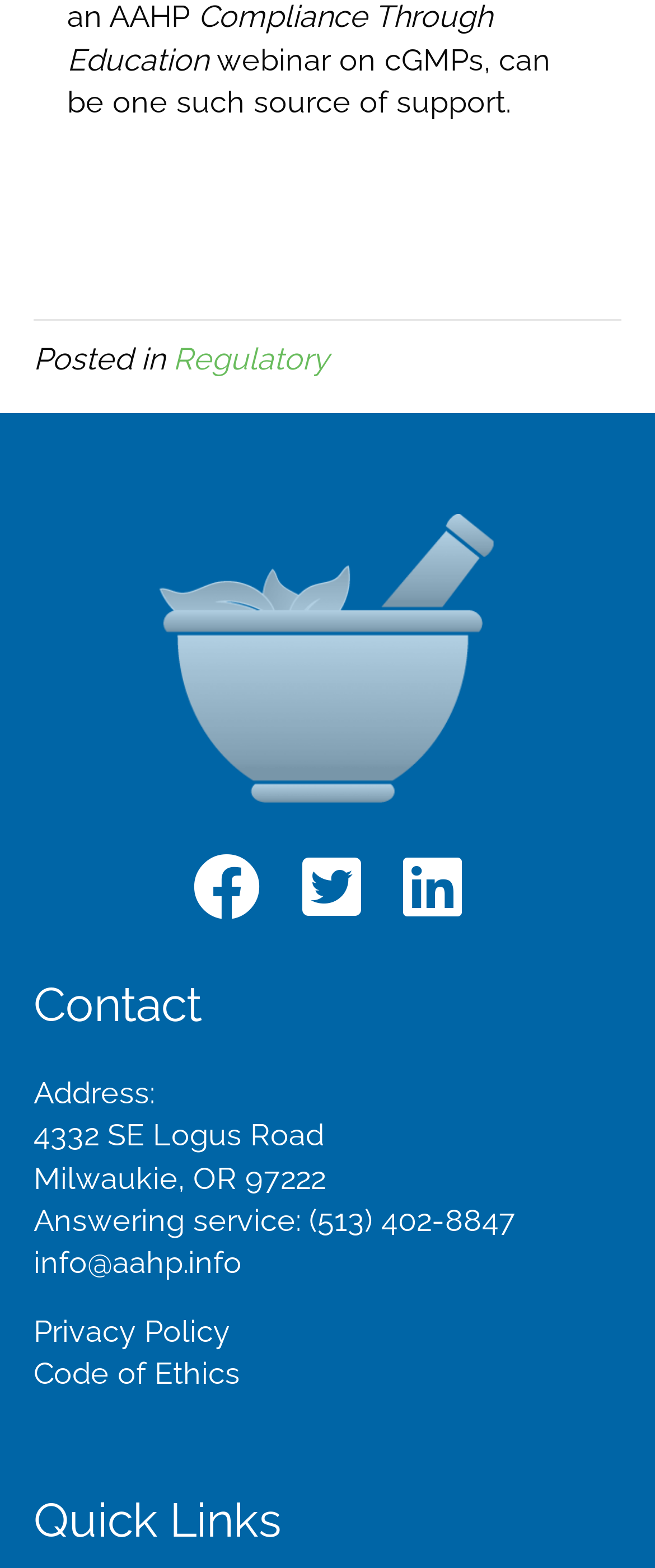Bounding box coordinates are specified in the format (top-left x, top-left y, bottom-right x, bottom-right y). All values are floating point numbers bounded between 0 and 1. Please provide the bounding box coordinate of the region this sentence describes: Code of Ethics

[0.051, 0.865, 0.367, 0.887]